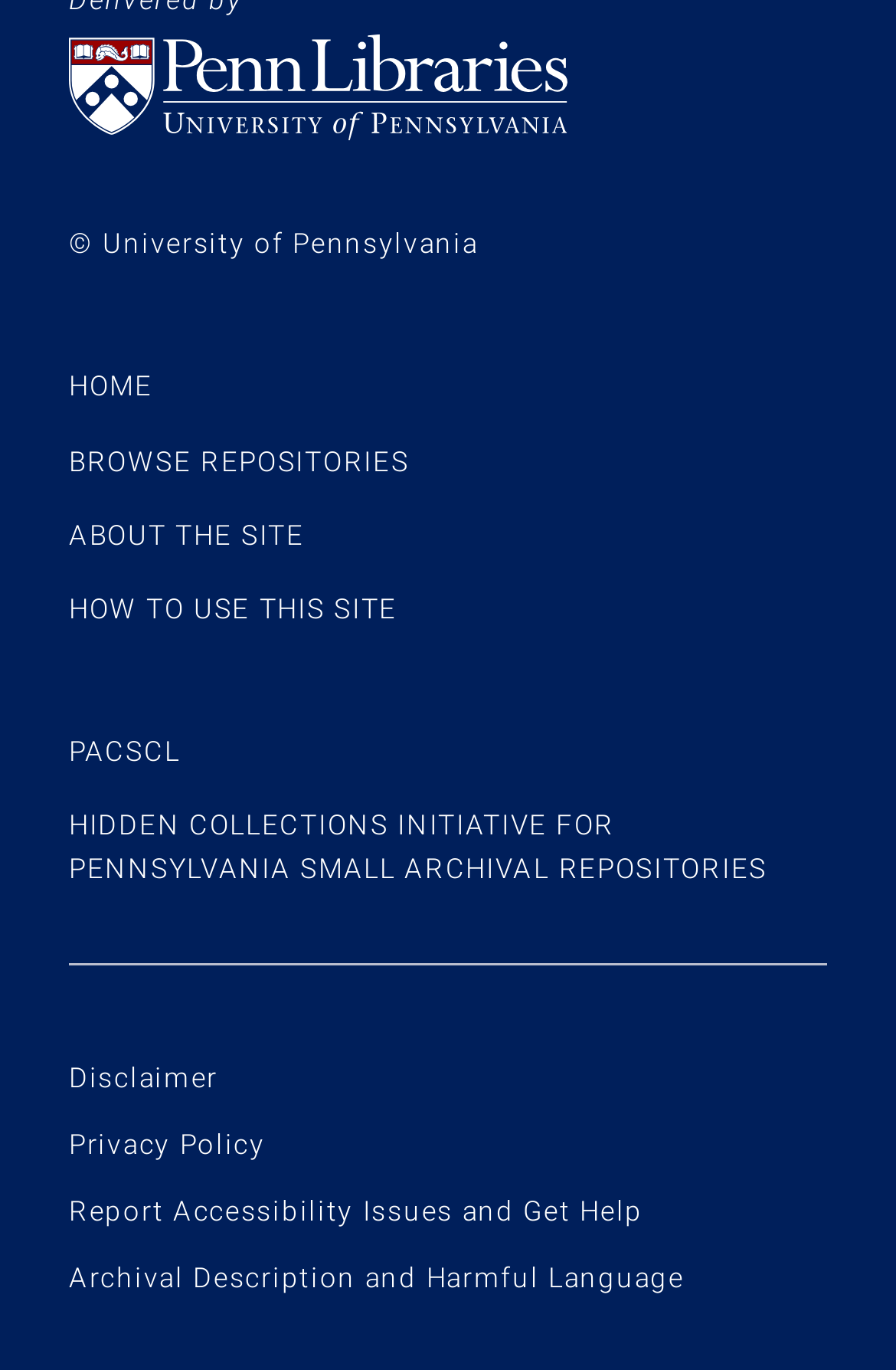Give a concise answer using one word or a phrase to the following question:
How many main sections are there on the page?

3